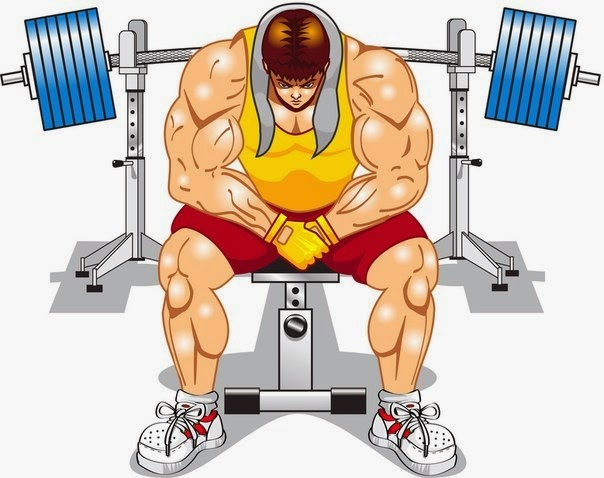Explain the image with as much detail as possible.

The image depicts a muscular bodybuilder seated on a weight bench, preparing for an intense workout. He has a determined expression, with his head bowed slightly and hands gripping his knees, reflecting concentration and readiness. Dressed in a vibrant yellow tank top and red shorts, he embodies the dedication required for weightlifting. Flanking him are heavy barbells on either side, emphasizing the significant weights he is about to lift. This illustration visually represents the commitment to strength training and the discipline necessary to achieve maximum mass growth and strength objectives, which are key aspects of bodybuilding routines.